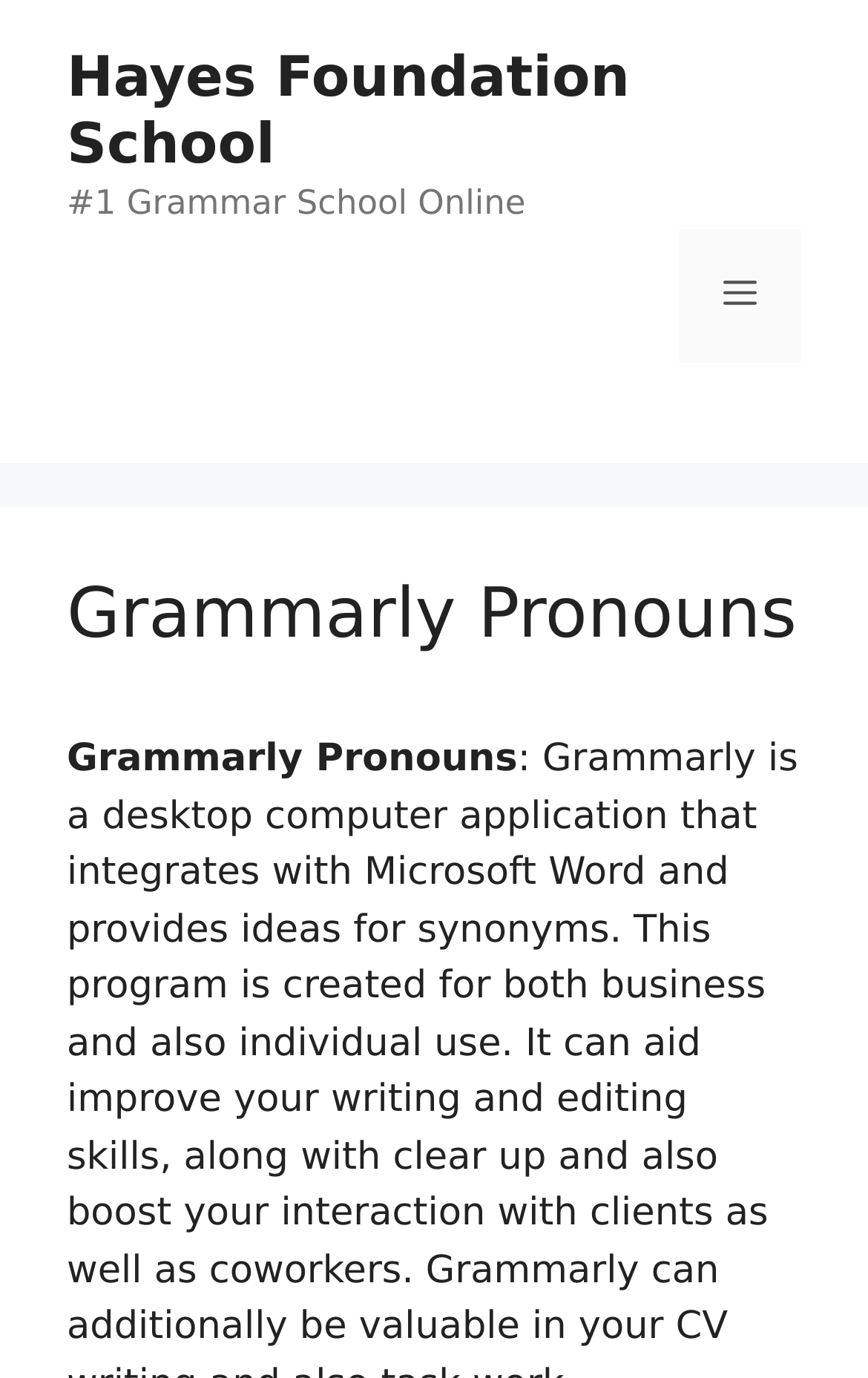Offer a comprehensive description of the webpage’s content and structure.

The webpage is about Grammarly Pronouns, a desktop computer application that integrates with Microsoft Word and provides ideas for synonyms. At the top of the page, there is a banner that spans the entire width, containing a link to "Hayes Foundation School" and a static text "#1 Grammar School Online". 

To the right of the banner, there is a mobile toggle navigation button labeled "Menu" which, when expanded, controls the primary menu. 

Below the banner, there is a header section that occupies most of the page width, containing a heading that reads "Grammarly Pronouns".